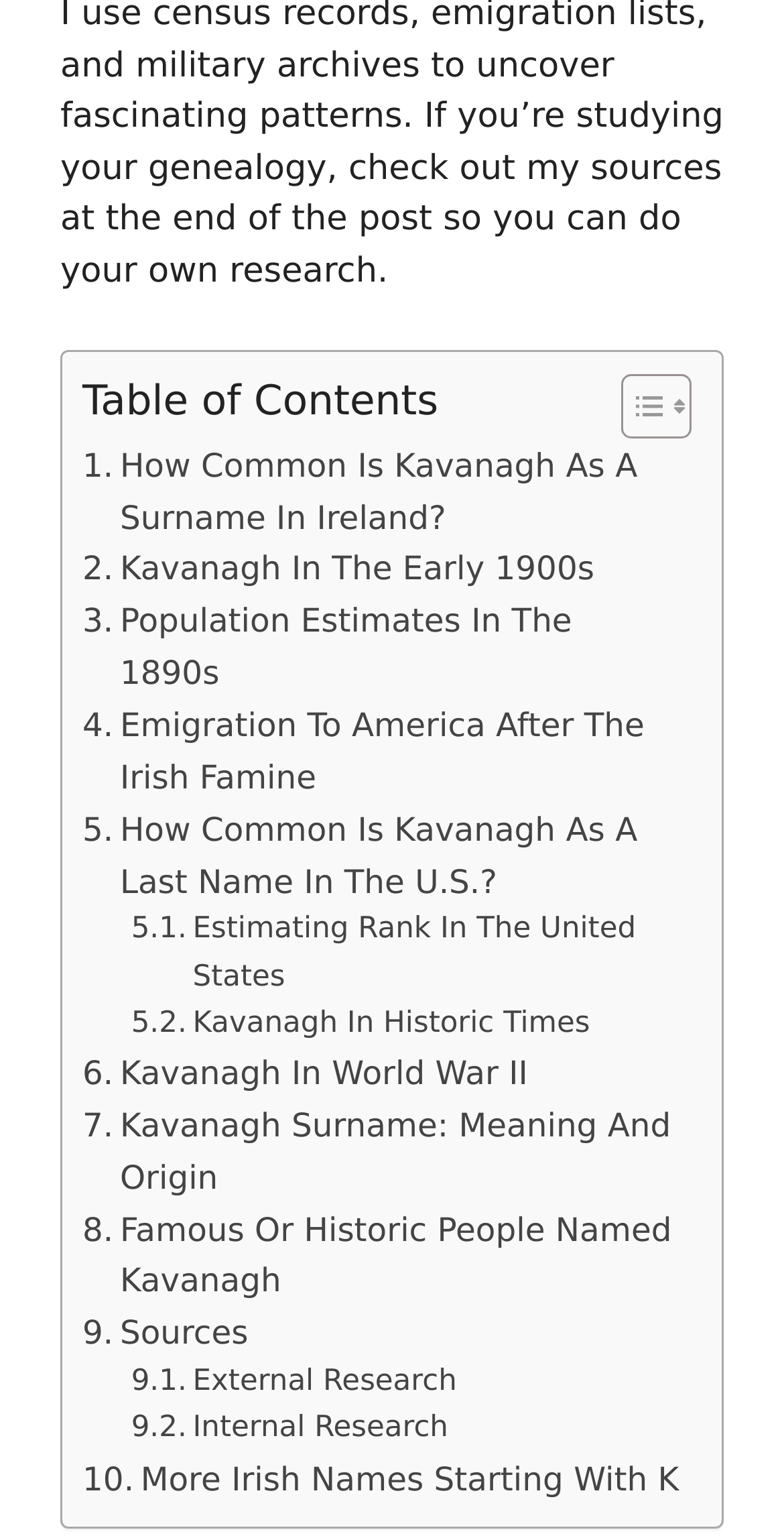Please answer the following question using a single word or phrase: 
What is the topic of the webpage?

Kavanagh surname